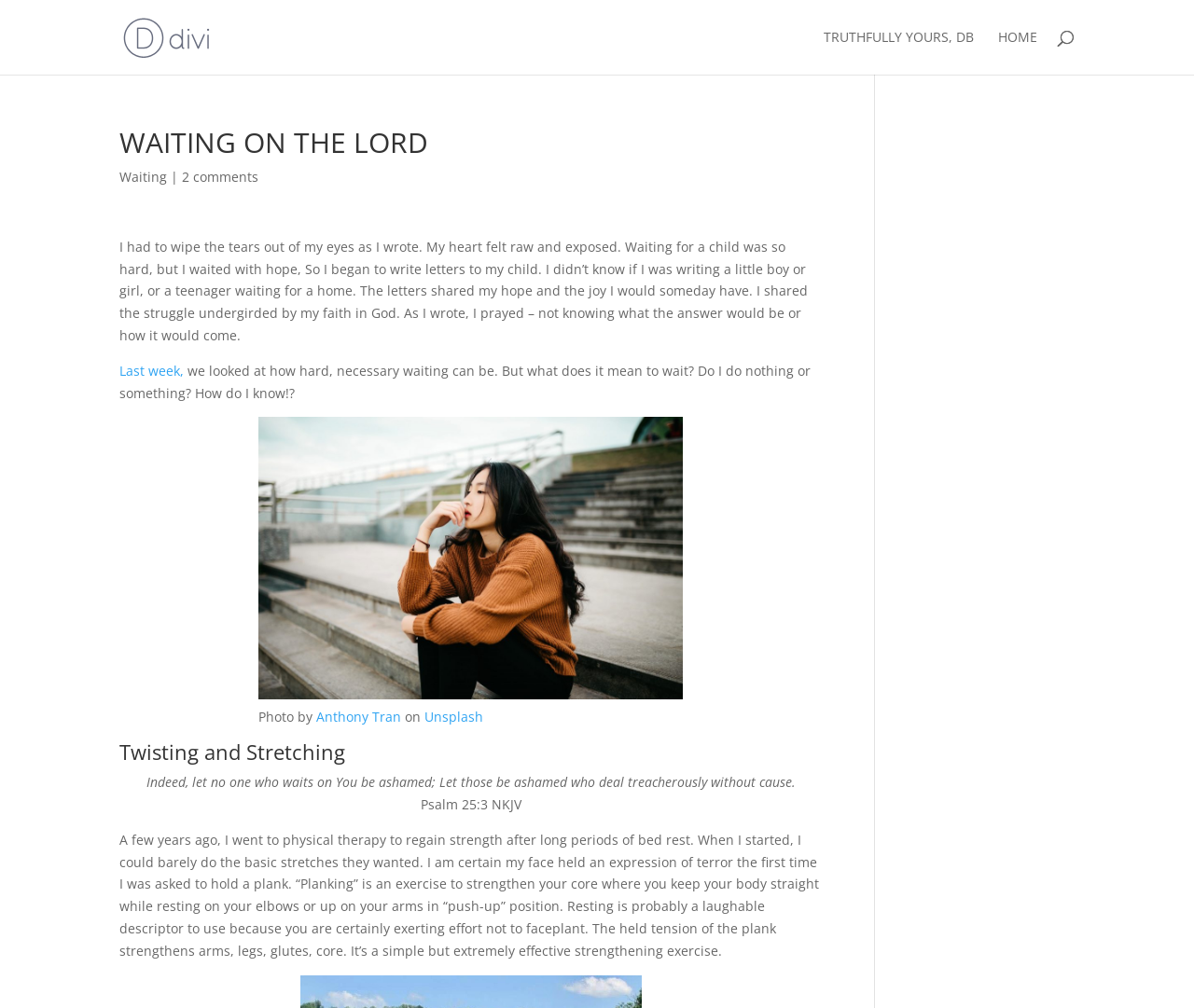Extract the bounding box coordinates for the described element: "Unsplash". The coordinates should be represented as four float numbers between 0 and 1: [left, top, right, bottom].

[0.356, 0.703, 0.405, 0.72]